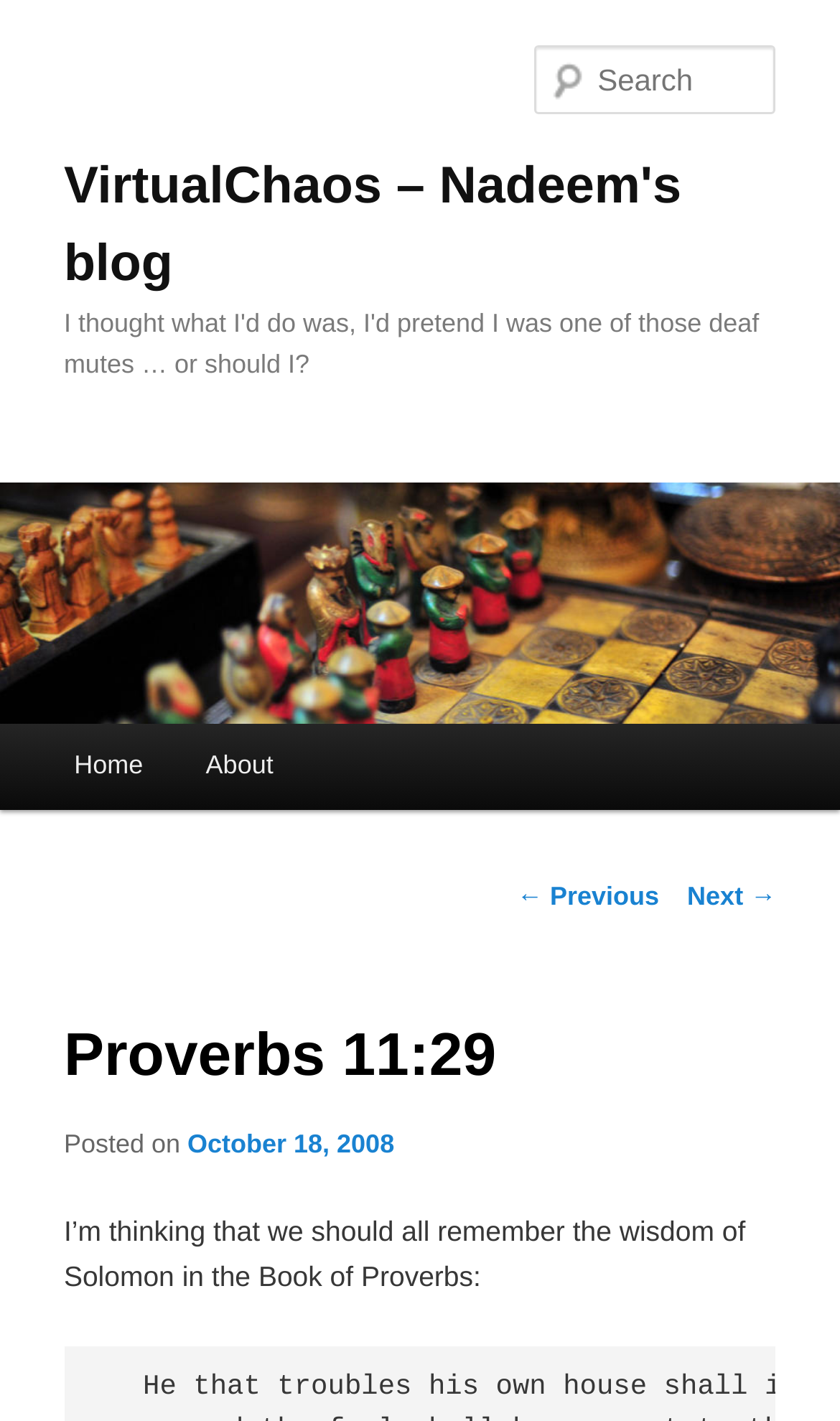What is the main menu item after 'Home'? Analyze the screenshot and reply with just one word or a short phrase.

About